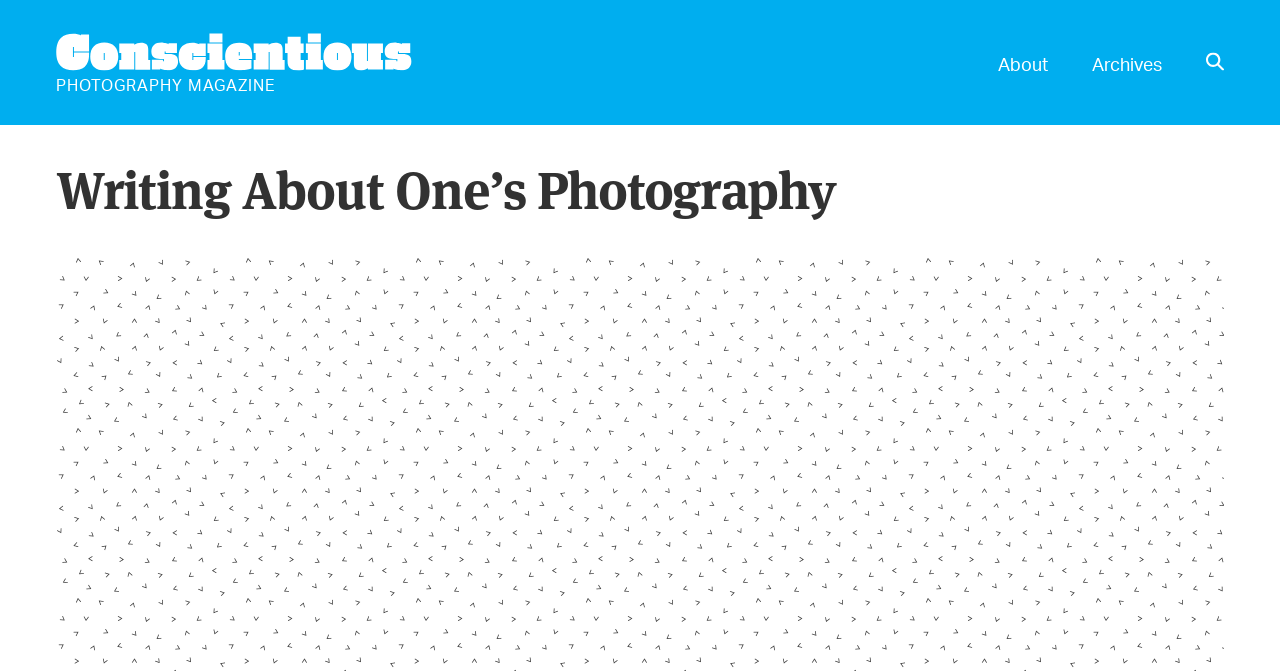Predict the bounding box for the UI component with the following description: "standing seam metal roof".

None